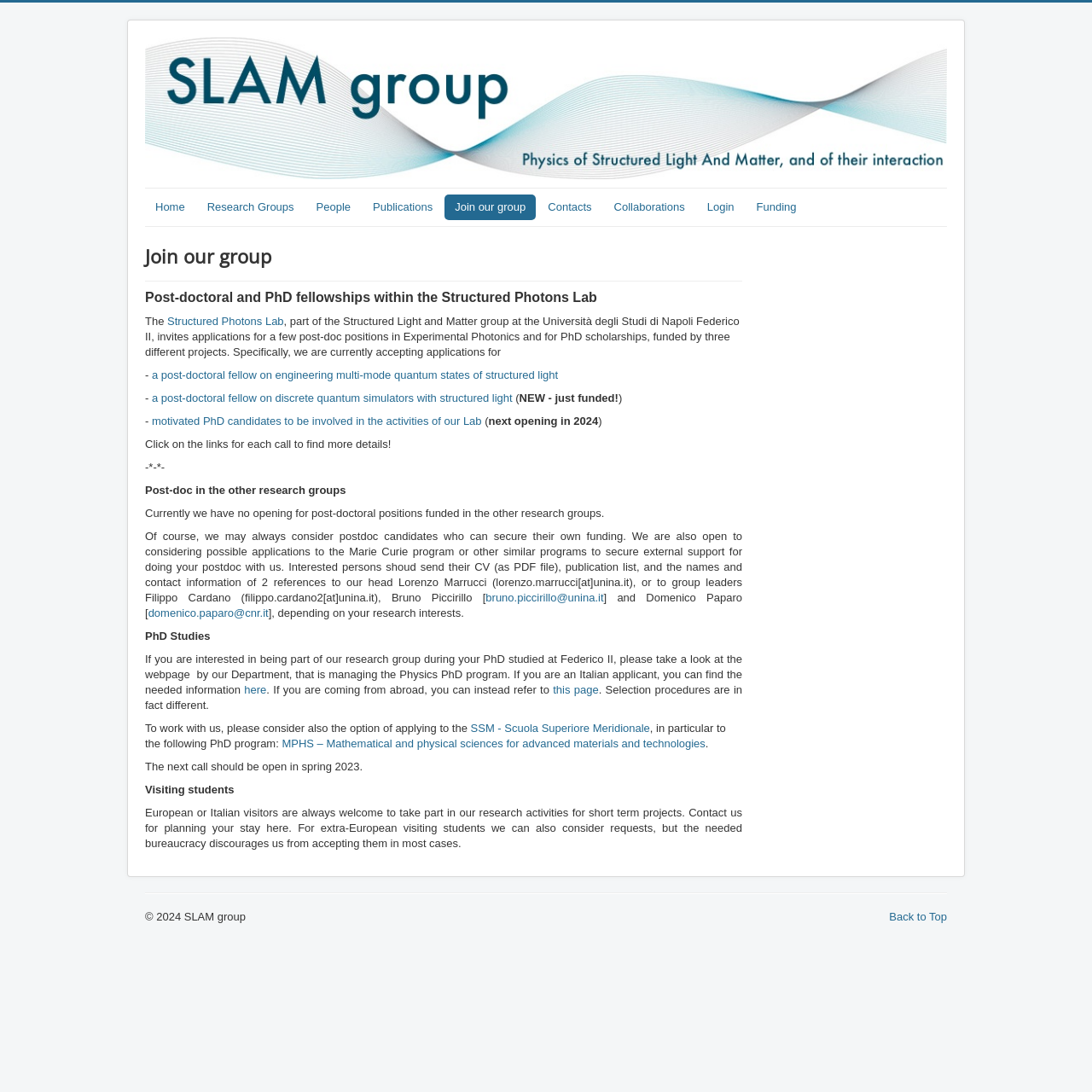What is the name of the research group?
Look at the screenshot and provide an in-depth answer.

The name of the research group can be found in the link 'SLAM group' at the top of the webpage, which is also the image description. This suggests that the webpage is related to the SLAM group.